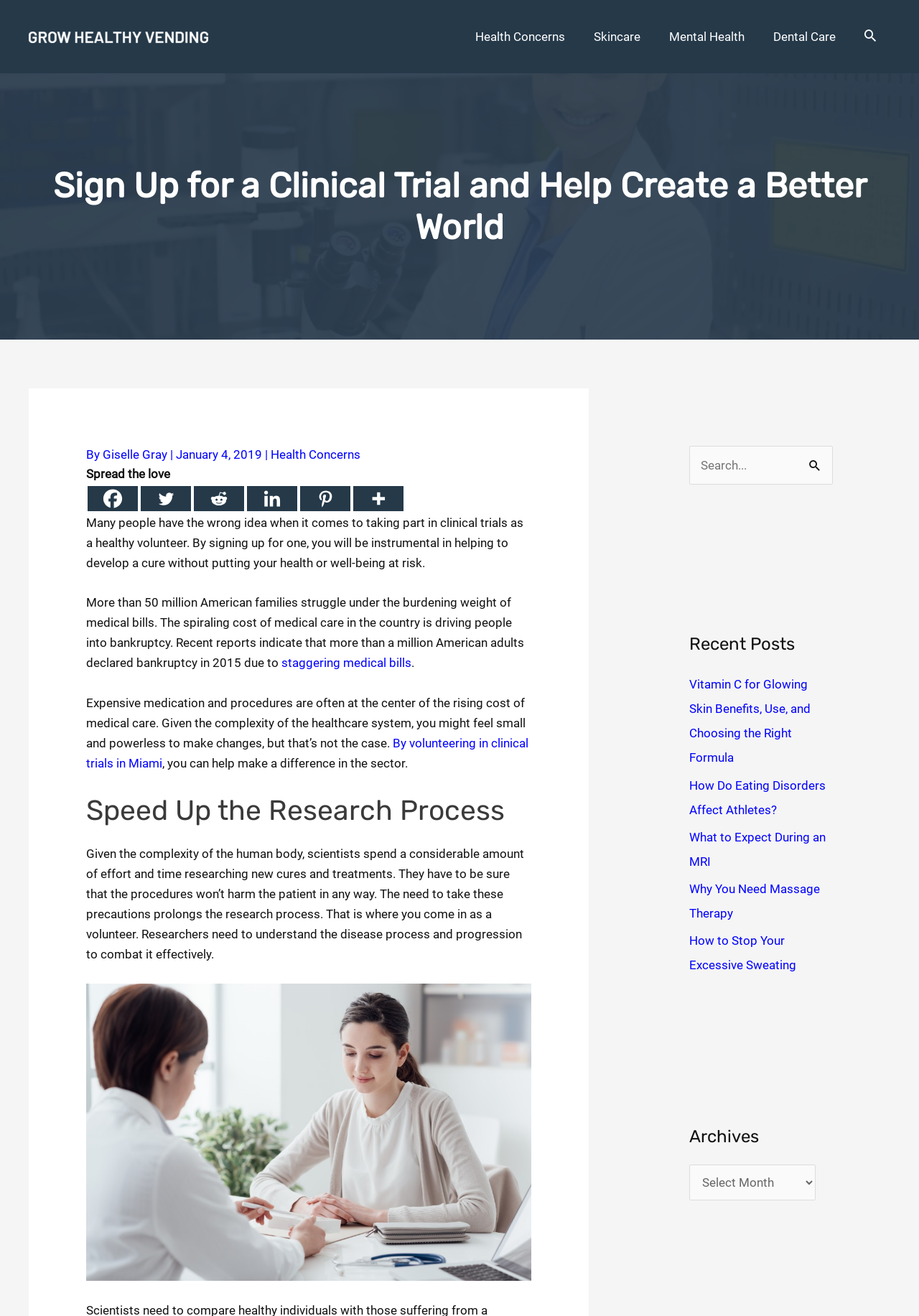How many recent posts are listed?
Examine the image and give a concise answer in one word or a short phrase.

5